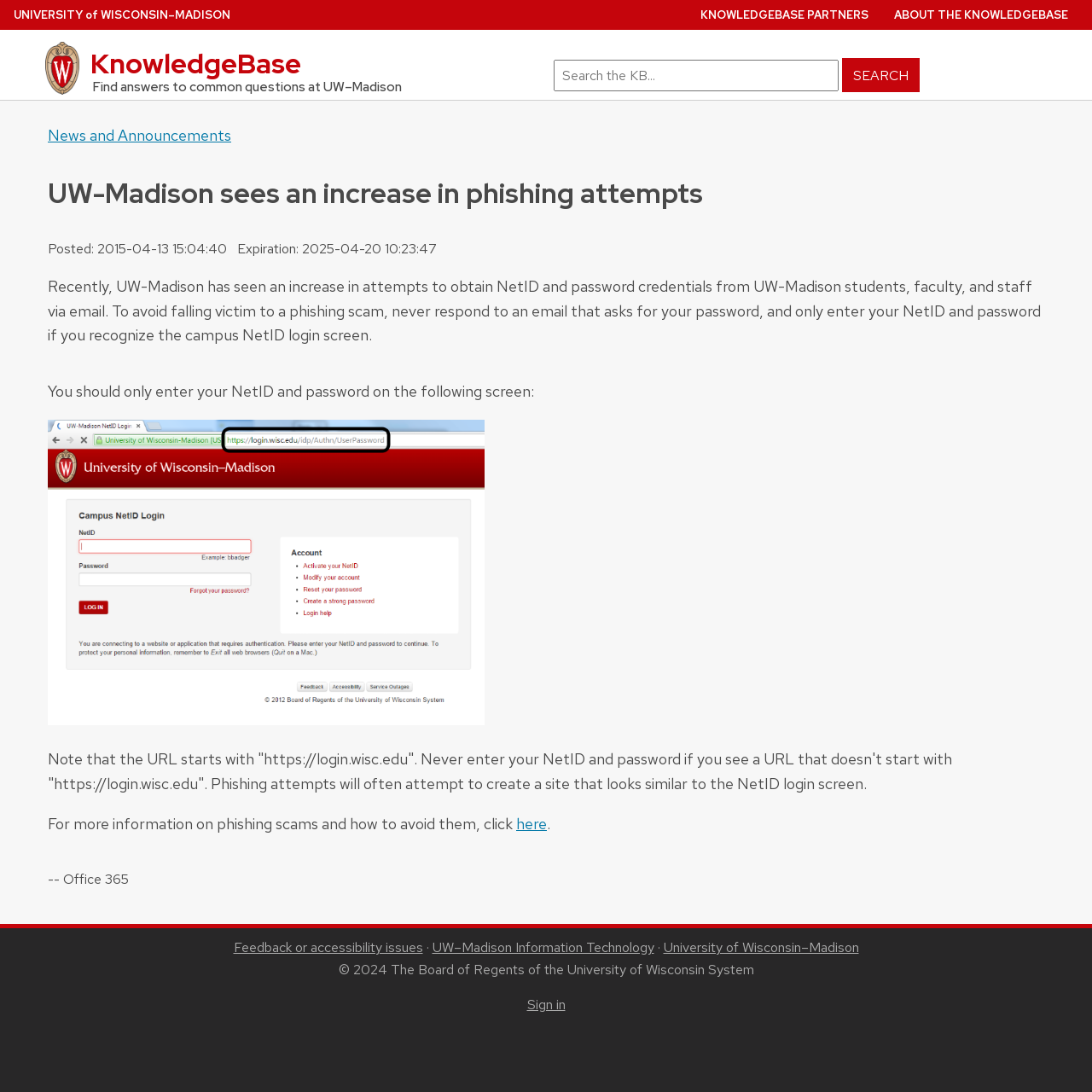Pinpoint the bounding box coordinates of the clickable element needed to complete the instruction: "Search for a term". The coordinates should be provided as four float numbers between 0 and 1: [left, top, right, bottom].

[0.495, 0.034, 0.969, 0.085]